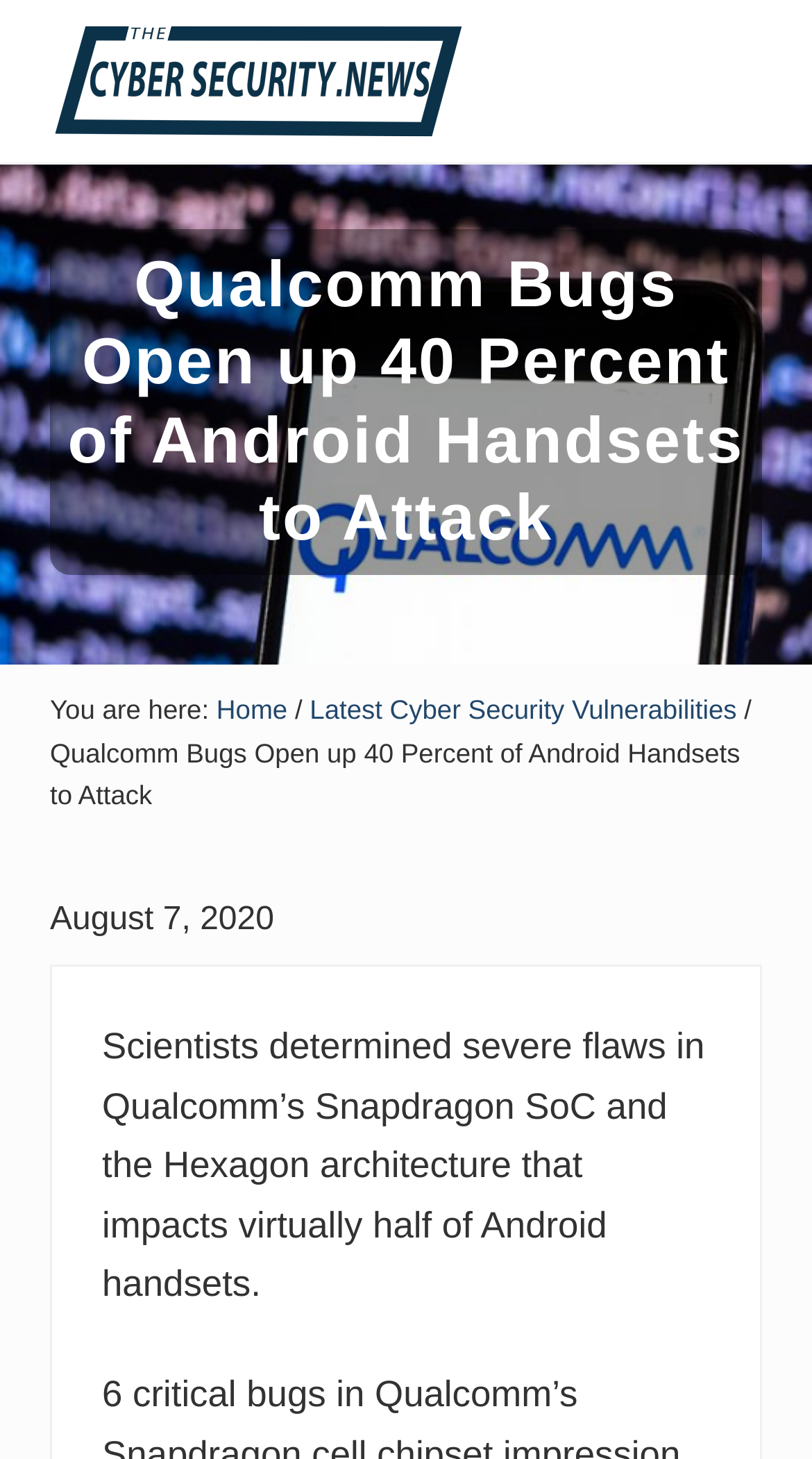Give a short answer using one word or phrase for the question:
What is the purpose of the 'Skip to main content' link?

To skip to main content